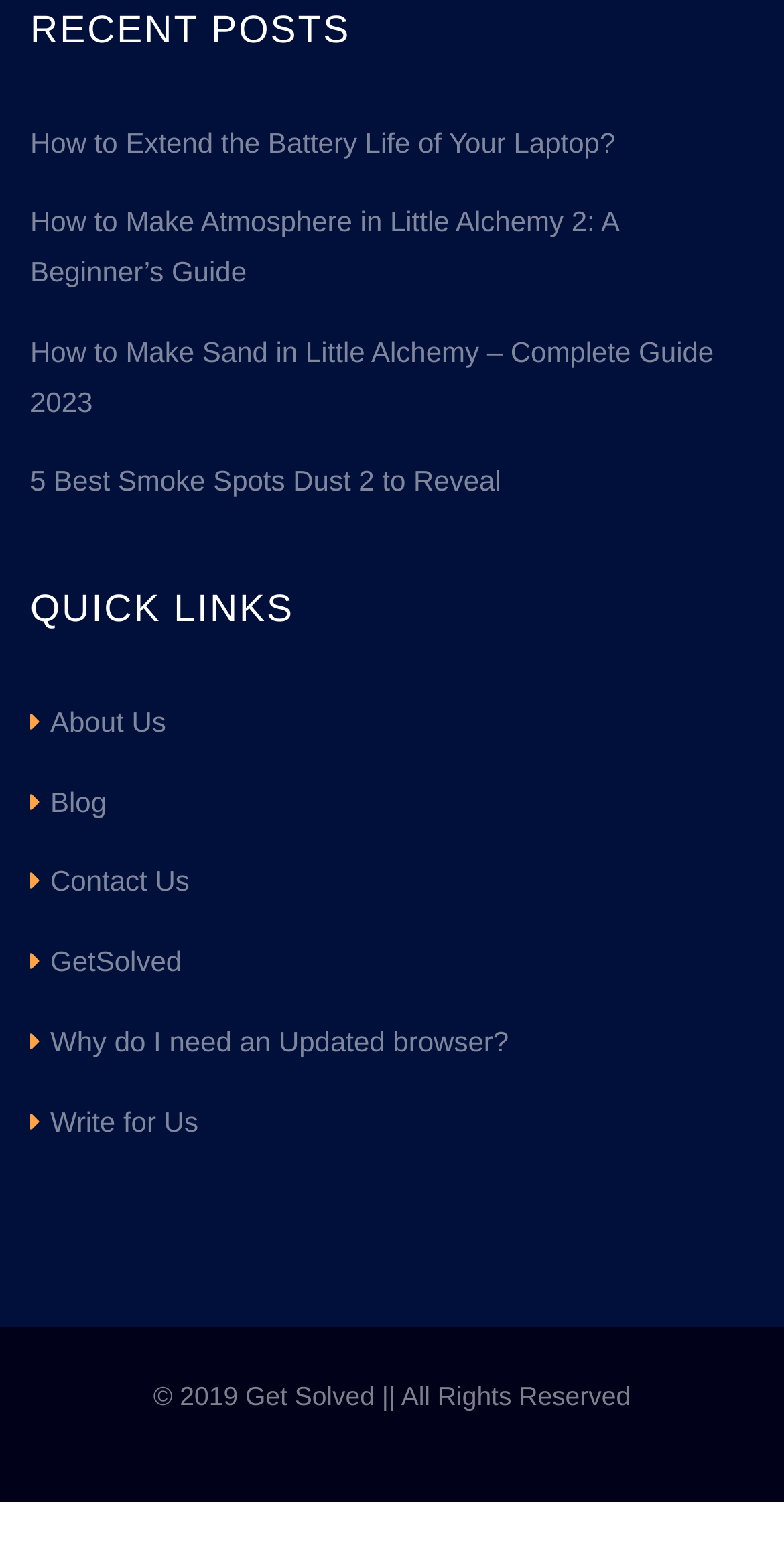Provide the bounding box coordinates for the UI element that is described by this text: "Write for Us". The coordinates should be in the form of four float numbers between 0 and 1: [left, top, right, bottom].

[0.038, 0.699, 0.253, 0.731]